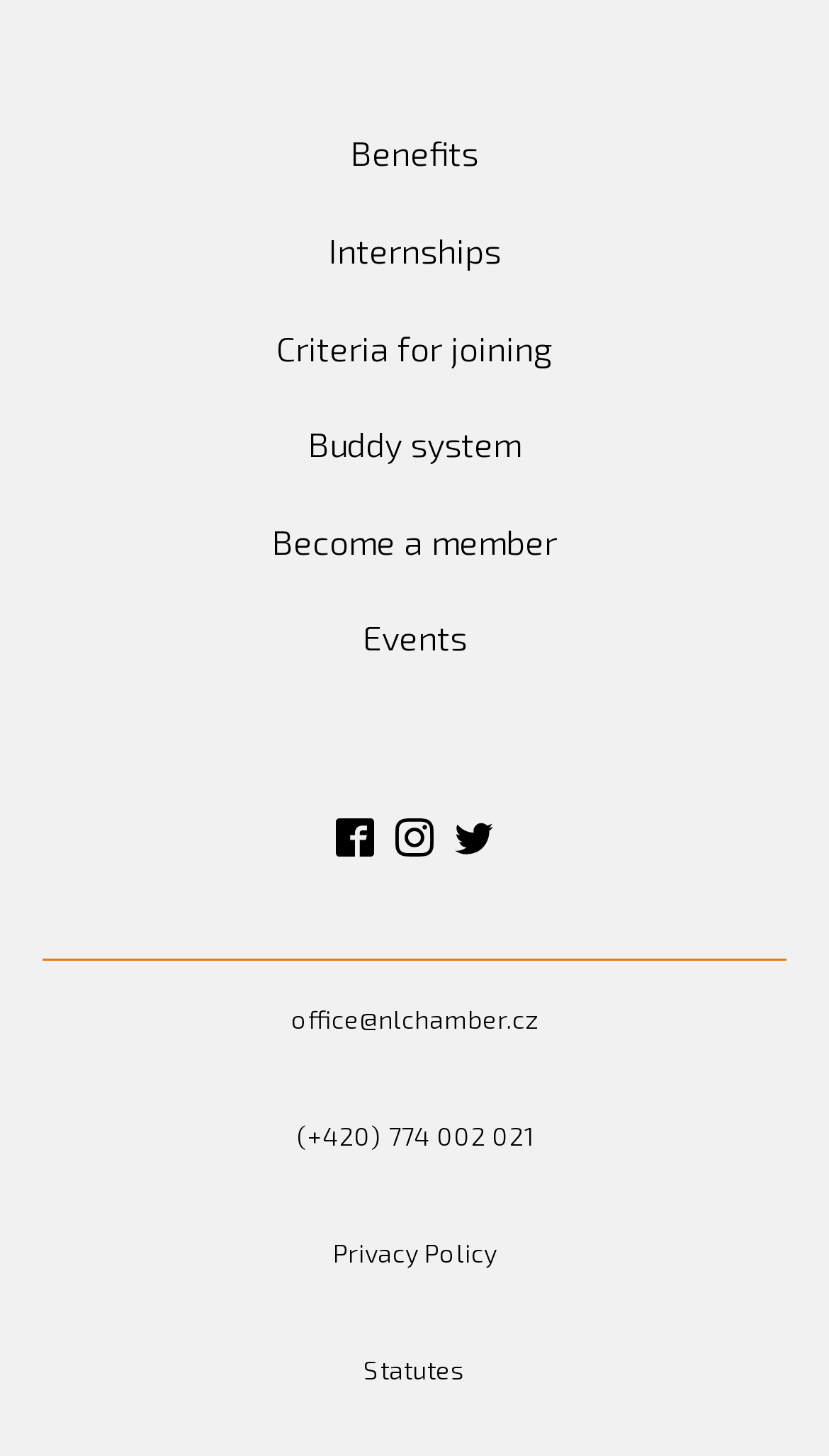Determine the bounding box coordinates of the region I should click to achieve the following instruction: "Click on Benefits". Ensure the bounding box coordinates are four float numbers between 0 and 1, i.e., [left, top, right, bottom].

[0.423, 0.087, 0.577, 0.124]